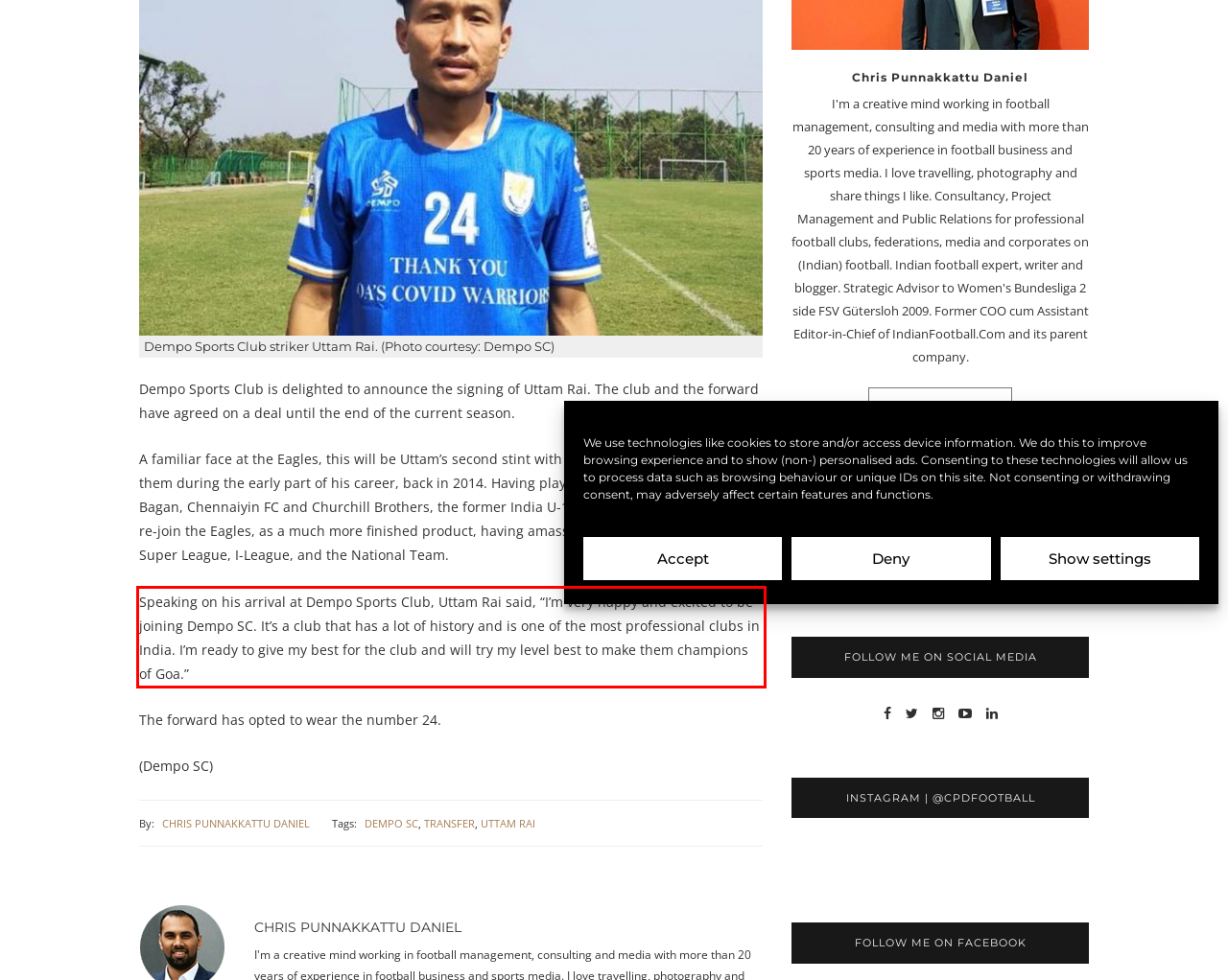Given a screenshot of a webpage containing a red bounding box, perform OCR on the text within this red bounding box and provide the text content.

Speaking on his arrival at Dempo Sports Club, Uttam Rai said, “I’m very happy and excited to be joining Dempo SC. It’s a club that has a lot of history and is one of the most professional clubs in India. I’m ready to give my best for the club and will try my level best to make them champions of Goa.”